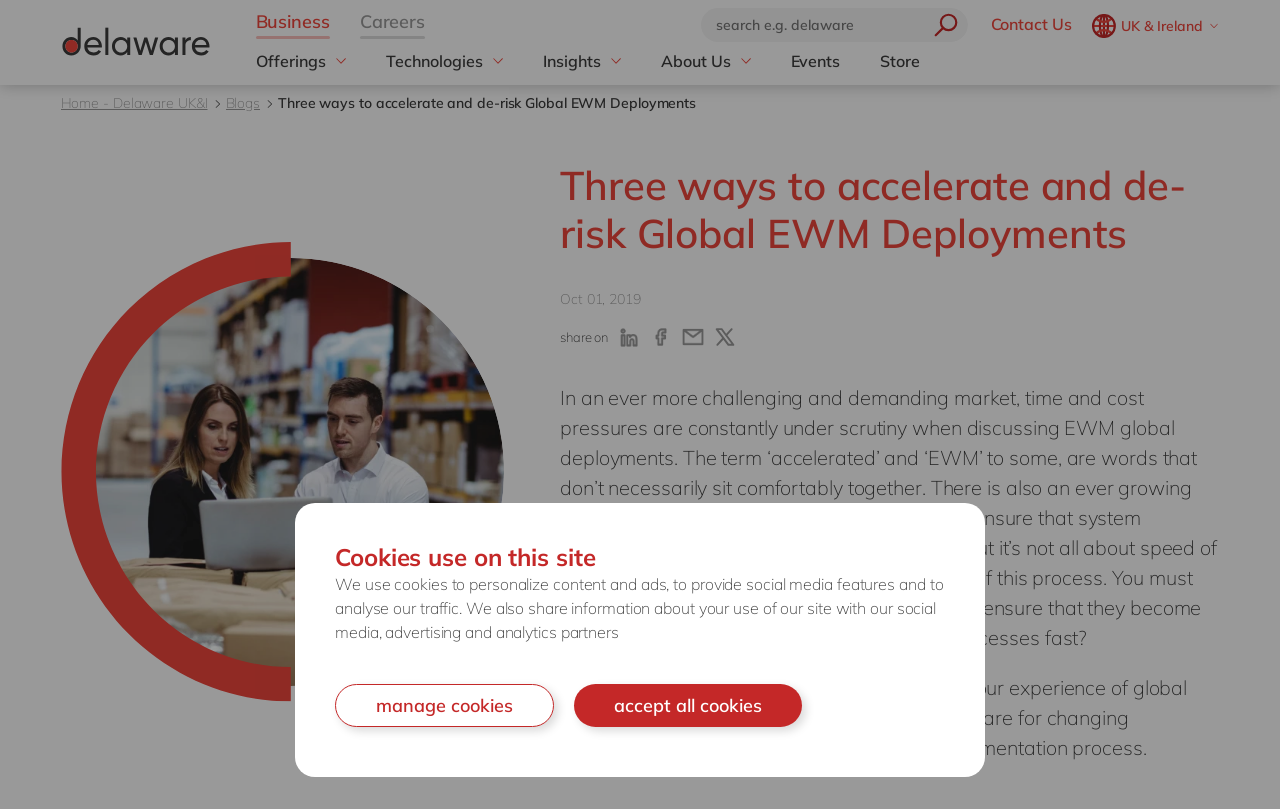Offer a detailed account of what is visible on the webpage.

The webpage is titled "3 ways to accelerate and de-risk Global EWM Deployments - delaware". At the top, there is a navigation bar with a logo of "delaware" on the left, a search bar in the middle, and a language selection button on the right. The language selection button is expanded, showing a list of languages and countries.

Below the navigation bar, there are several links organized into two columns. The left column has links to various business areas, such as "Business", "Customer Experience", "Data and Analytics", and more. These links are hidden, indicating that they may be part of a dropdown menu or accordion.

The right column has links to different industries, such as "Aerospace & Defence", "Automotive", "Chemicals", and more. These links are also hidden, suggesting that they may be part of a separate dropdown menu or accordion.

At the bottom of the page, there are more links, including "Contact Us" and a list of countries with their corresponding languages. There are also several images on the page, including the "delaware" logo, a search icon, and a globe icon for the language selection button.